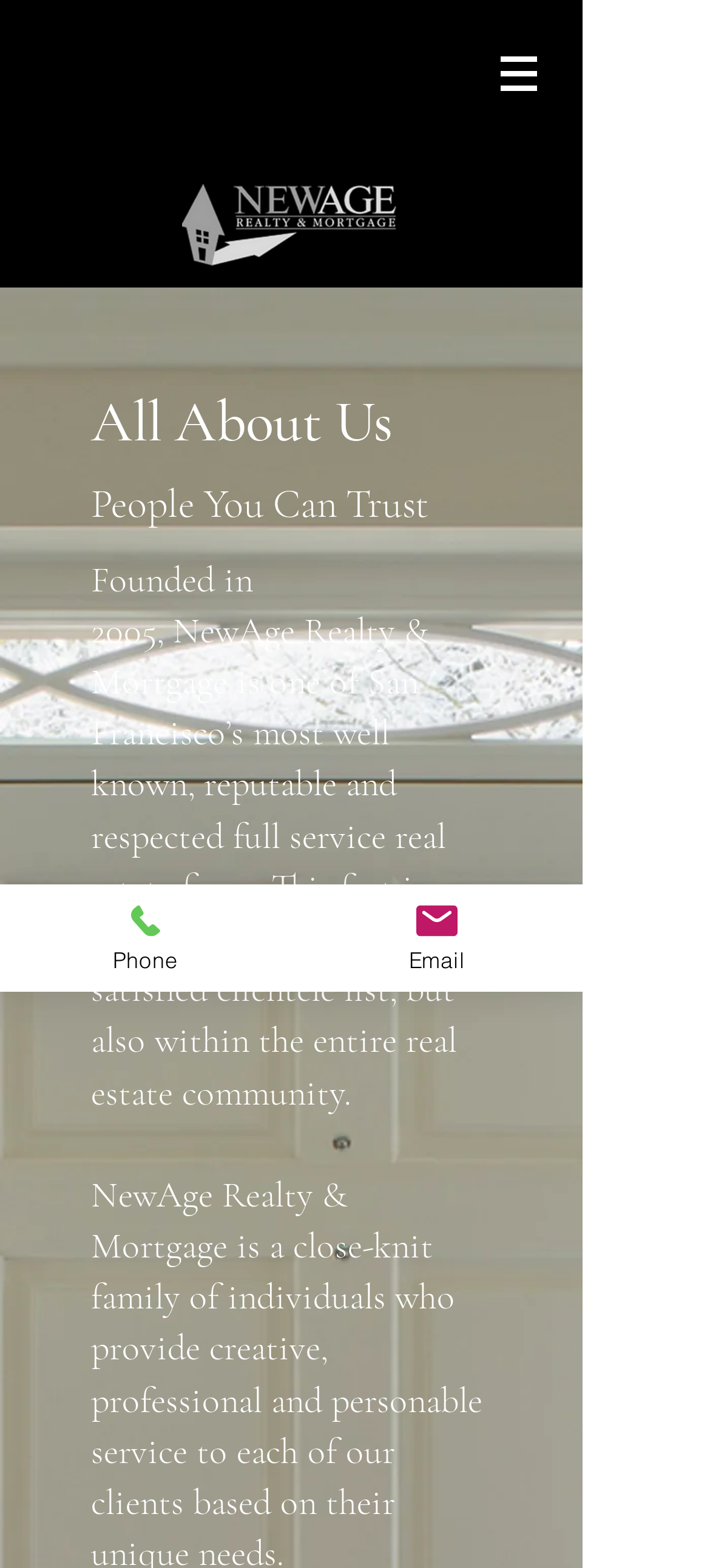What is the name of the company?
Refer to the image and provide a detailed answer to the question.

Based on the logo image with the text 'logo new age bw final.png', I can infer that the company name is New Age Realty & Mortgage.